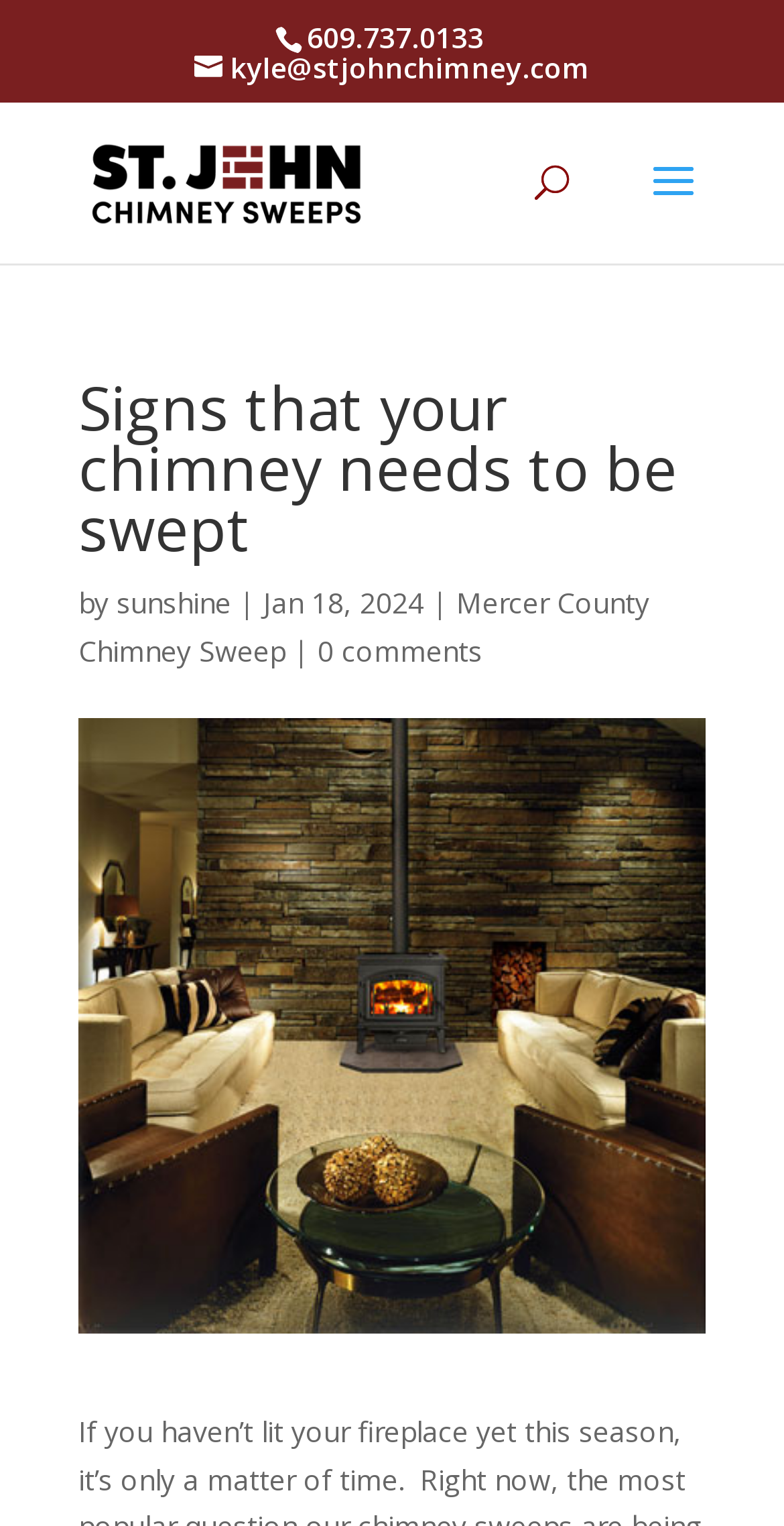Generate the main heading text from the webpage.

Signs that your chimney needs to be swept